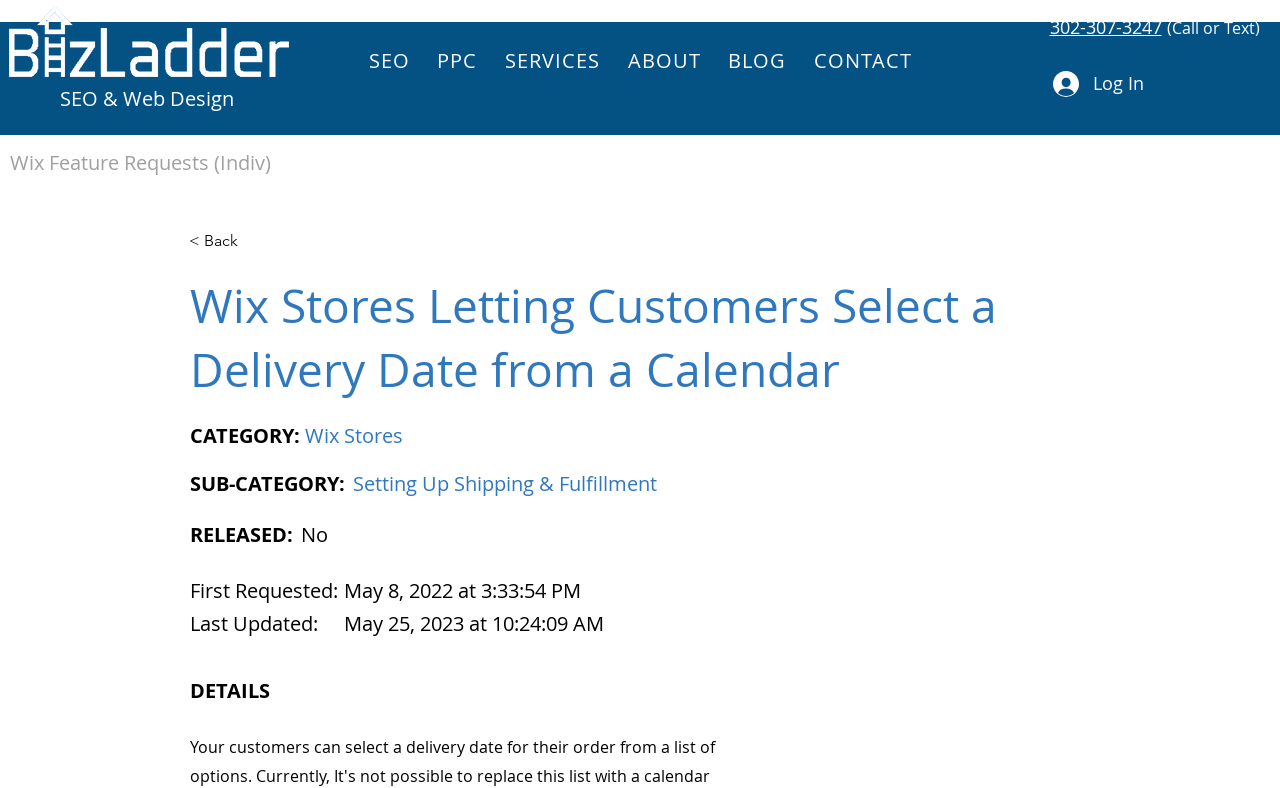Identify the bounding box for the UI element described as: "ABOUT". Ensure the coordinates are four float numbers between 0 and 1, formatted as [left, top, right, bottom].

[0.483, 0.047, 0.555, 0.107]